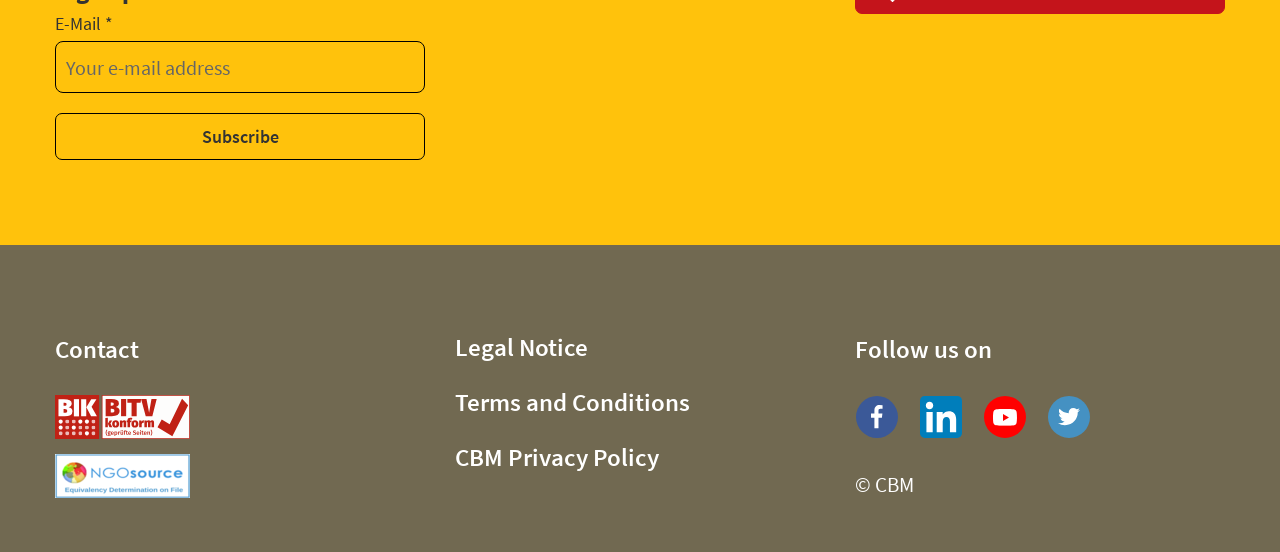Specify the bounding box coordinates of the area to click in order to execute this command: 'Enter your e-mail address'. The coordinates should consist of four float numbers ranging from 0 to 1, and should be formatted as [left, top, right, bottom].

[0.043, 0.075, 0.332, 0.169]